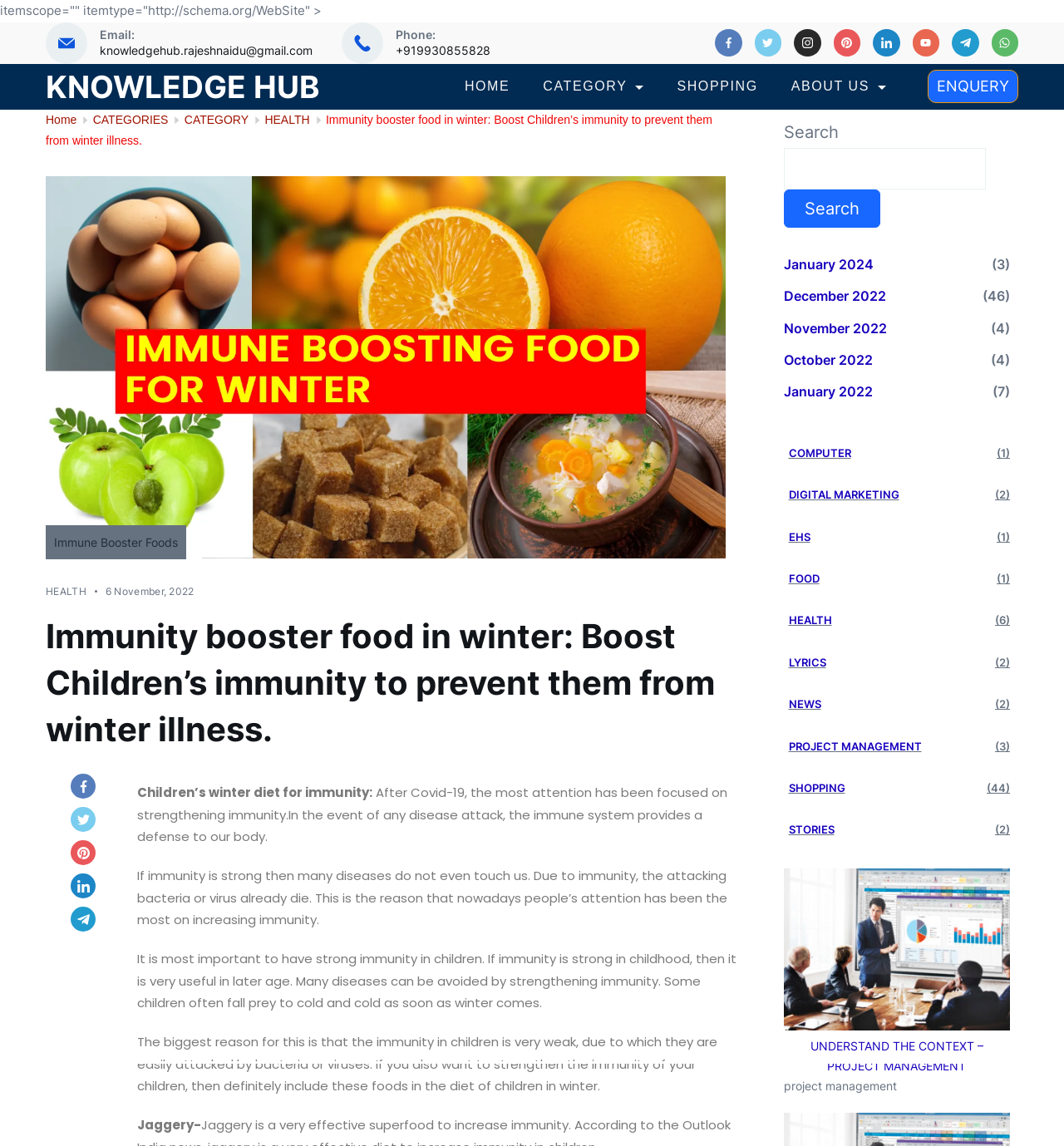Determine the bounding box coordinates of the element's region needed to click to follow the instruction: "Go to the home page". Provide these coordinates as four float numbers between 0 and 1, formatted as [left, top, right, bottom].

[0.043, 0.059, 0.3, 0.092]